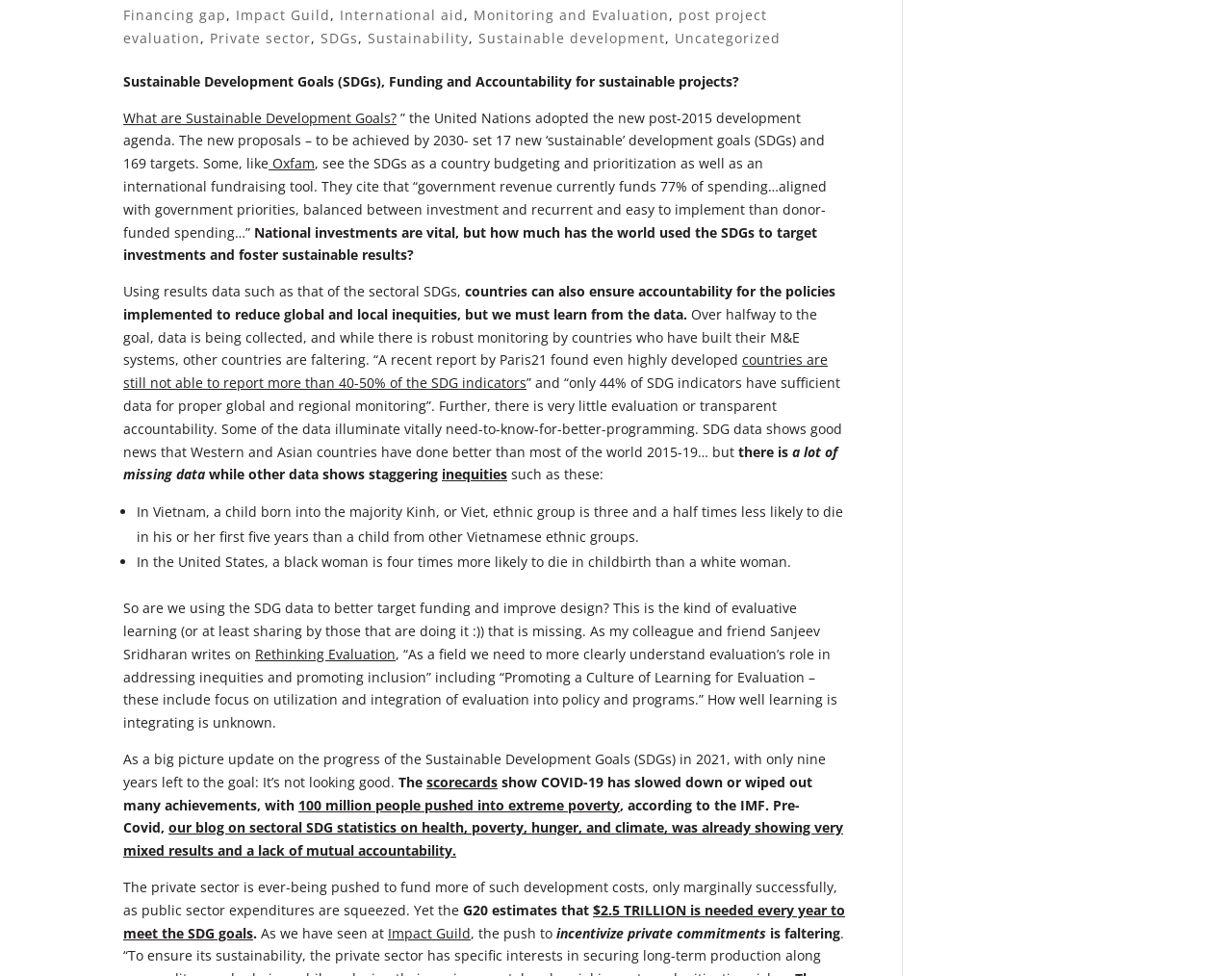Determine the bounding box coordinates of the region I should click to achieve the following instruction: "Click on '100 million people pushed into extreme poverty'". Ensure the bounding box coordinates are four float numbers between 0 and 1, i.e., [left, top, right, bottom].

[0.242, 0.815, 0.503, 0.834]